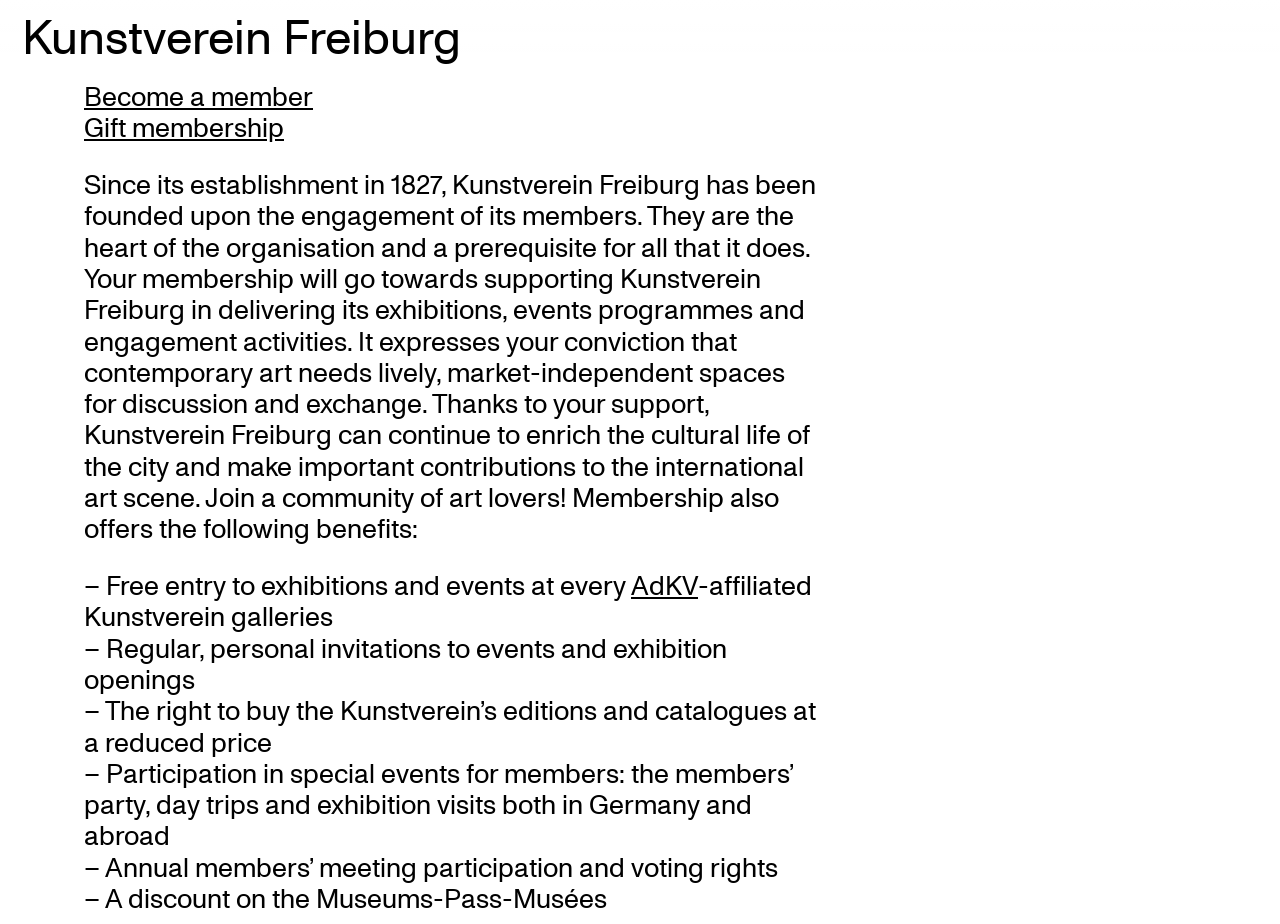Respond to the following question with a brief word or phrase:
What is AdKV?

An affiliated Kunstverein